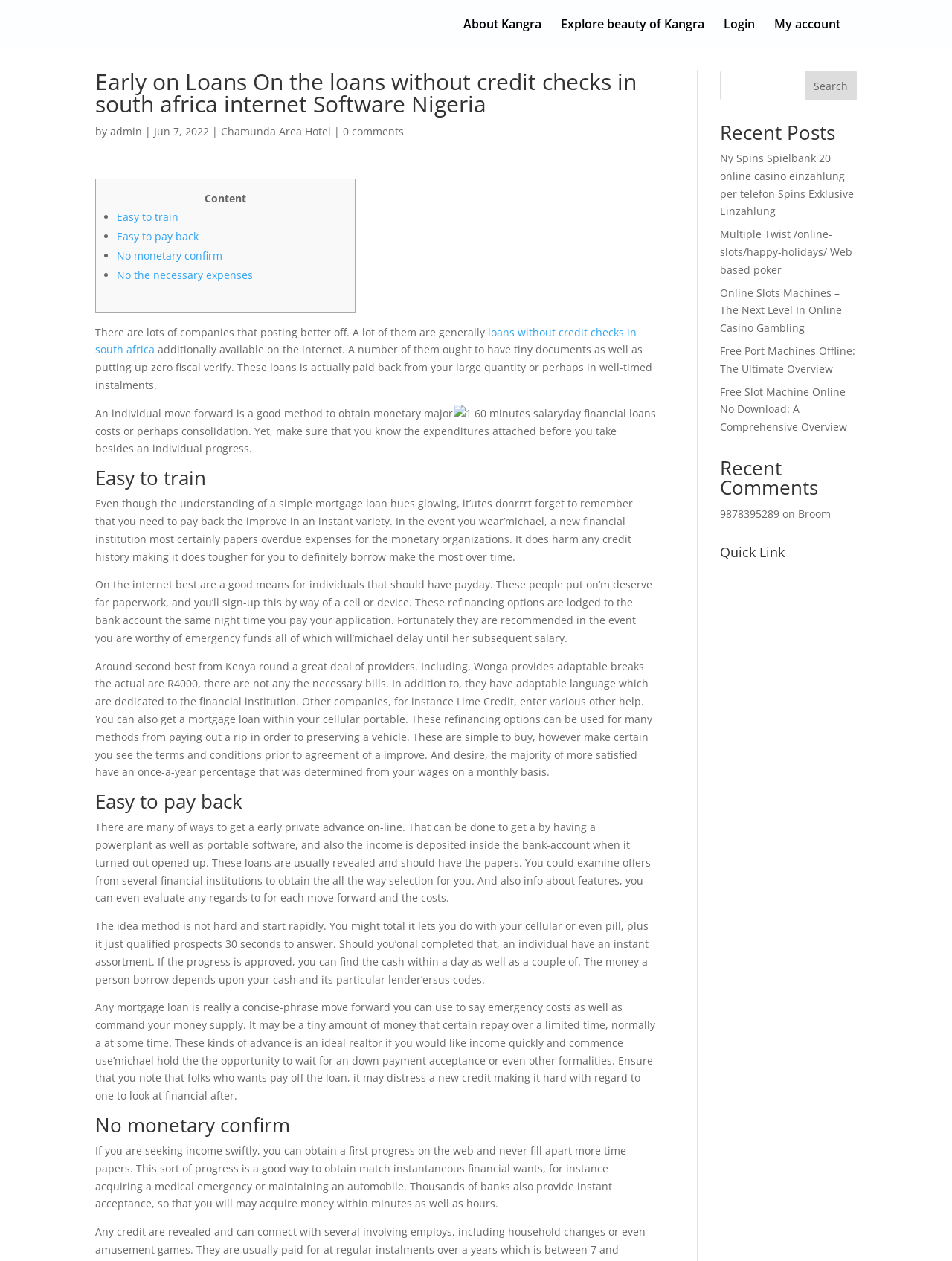Generate a comprehensive description of the webpage content.

The webpage is about Early on Loans, a financial service that provides loans without credit checks in South Africa. At the top of the page, there are four links: "About Kangra", "Explore beauty of Kangra", "Login", and "My account". Below these links, there is a heading that displays the title of the webpage.

The main content of the webpage is divided into sections. The first section describes the benefits of loans without credit checks, including easy training, easy payment, and no monetary confirmation. There is a list of four points, each with a bullet point, that summarizes the advantages of these loans.

Below this section, there is a paragraph of text that explains the concept of loans without credit checks and how they can be used to cover emergency expenses. There is also an image on the right side of the page, which appears to be related to 1-hour payday loans.

The next section has a heading "Easy to train" and explains the importance of paying back the loan on time to avoid late fees and damage to one's credit score. This section is followed by another section with a heading "Easy to pay back", which describes the process of getting a loan online and the importance of comparing offers from different lenders.

The following sections have headings "No monetary confirm" and "No the necessary expenses", which provide more information about the loan process and the benefits of using Early on Loans. There is also a section with a heading "Recent Posts" that lists several links to articles about online casinos and slots.

On the right side of the page, there is a search box with a button labeled "Search". Below the search box, there is a section with a heading "Recent Comments" that appears to be empty. At the bottom of the page, there is a footer section with a link to a phone number and an address.

Overall, the webpage is designed to provide information about Early on Loans and its services, as well as to guide users through the loan application process.